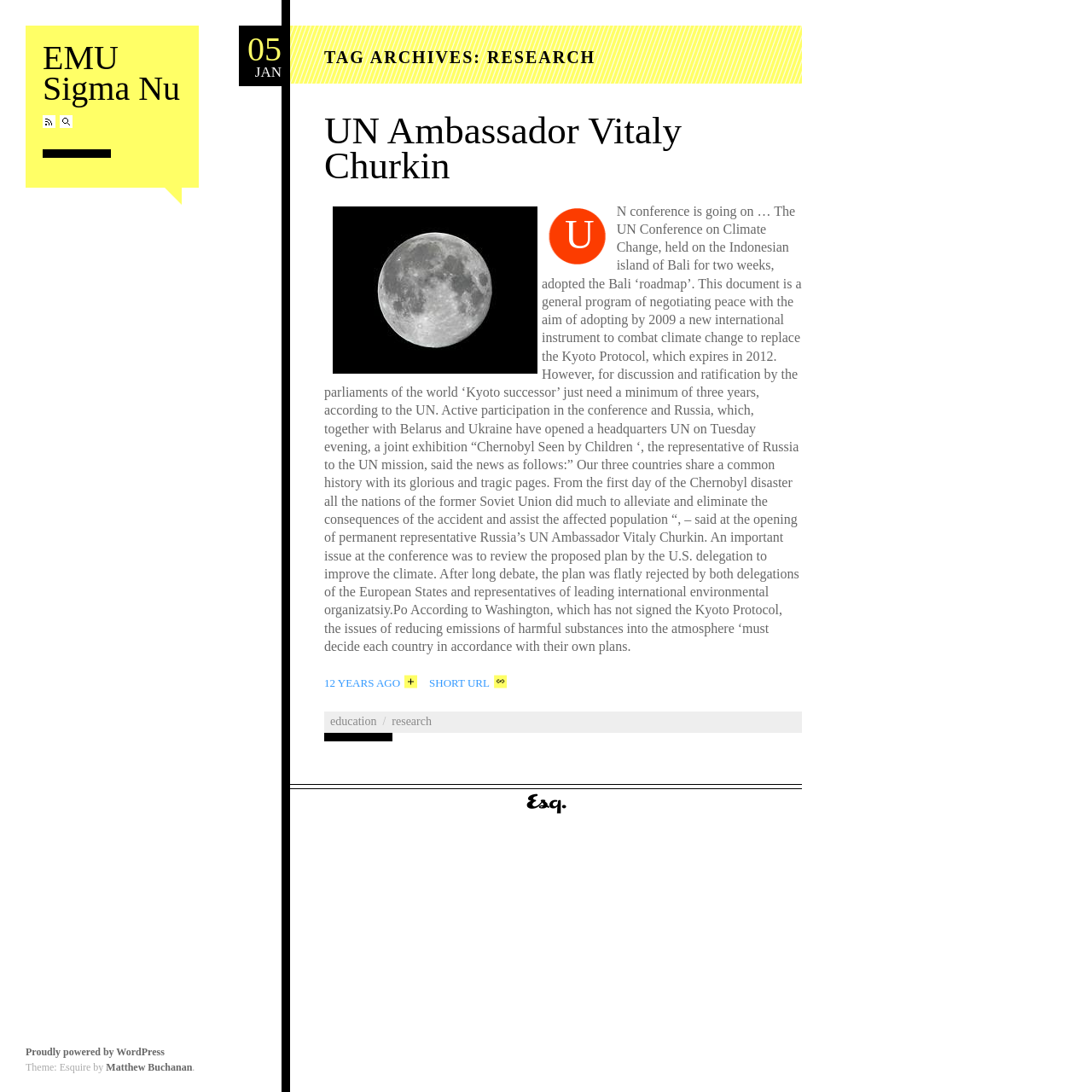What is the platform used to power the webpage?
Using the information from the image, give a concise answer in one word or a short phrase.

WordPress